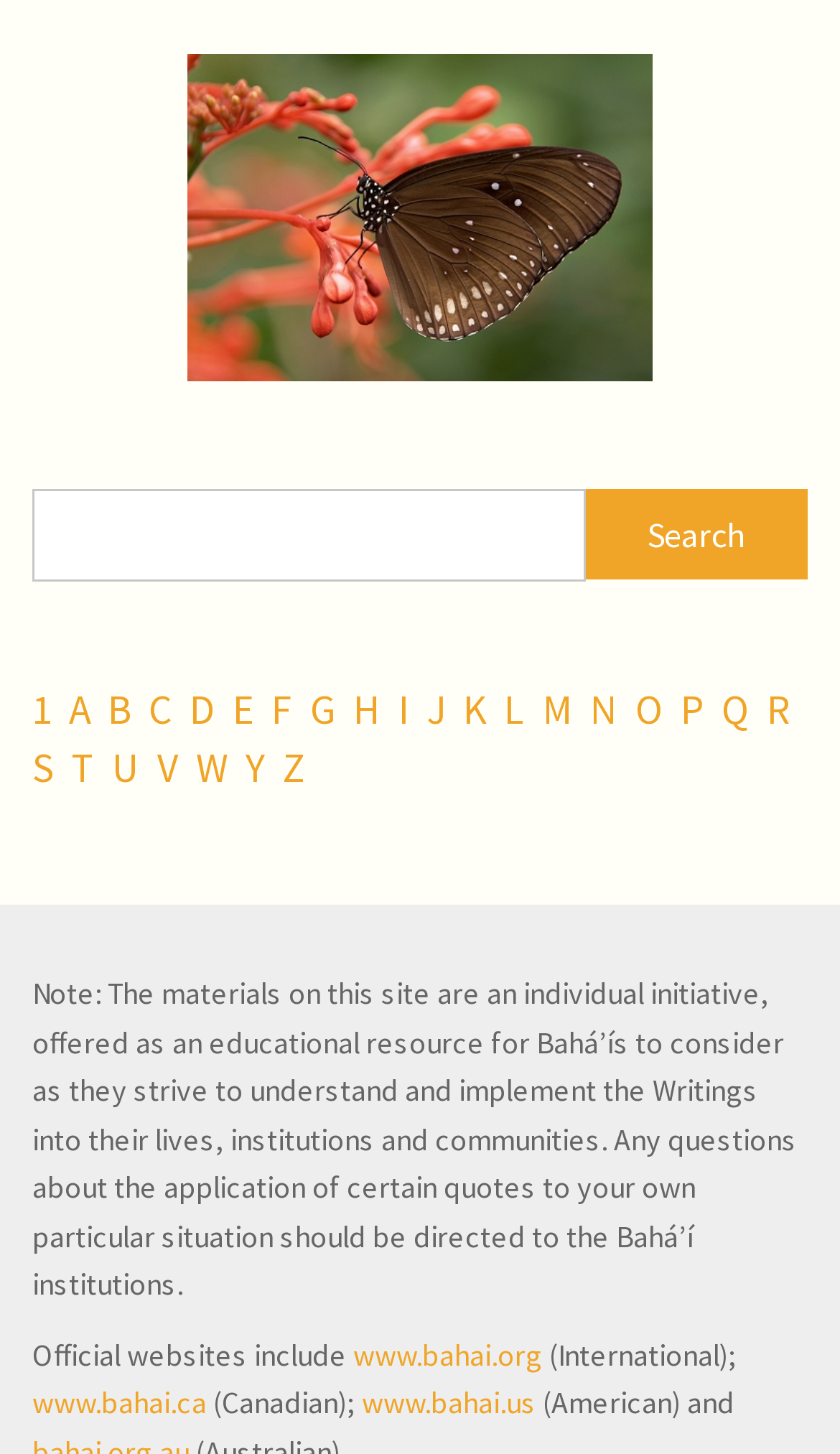How many links are there on the webpage?
Using the visual information, answer the question in a single word or phrase.

26